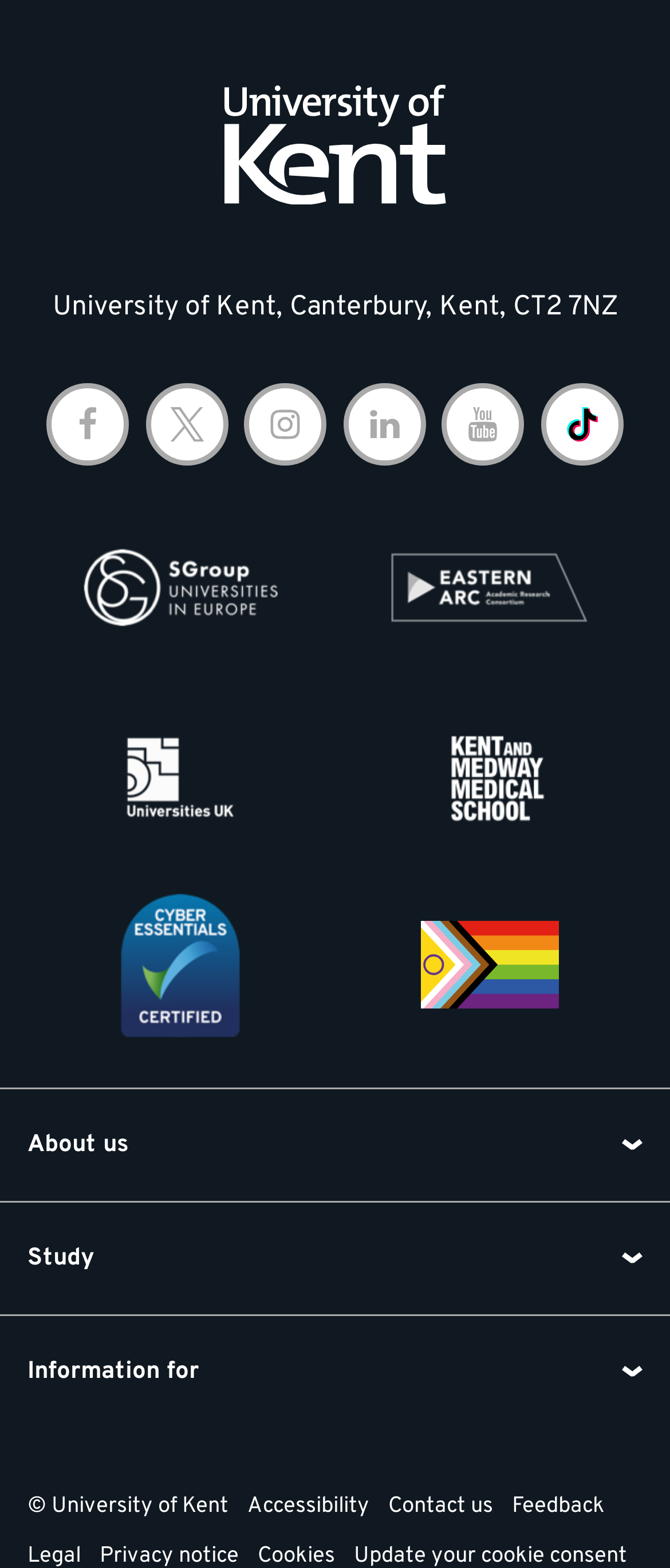Indicate the bounding box coordinates of the clickable region to achieve the following instruction: "Click the University of Kent logo and link to homepage."

[0.0, 0.054, 1.0, 0.13]